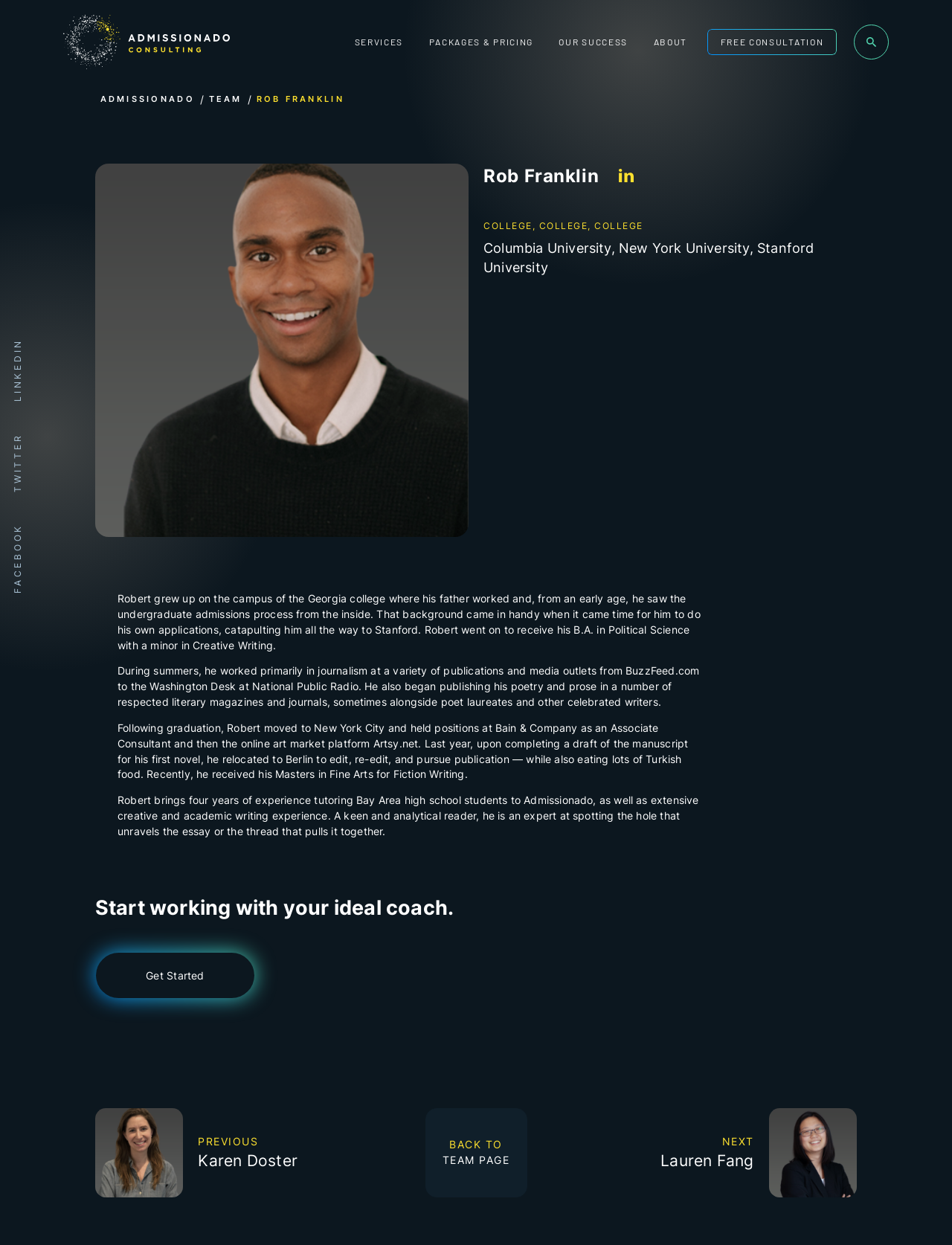Identify the bounding box coordinates of the specific part of the webpage to click to complete this instruction: "Click on the 'FREE CONSULTATION' link".

[0.743, 0.024, 0.879, 0.044]